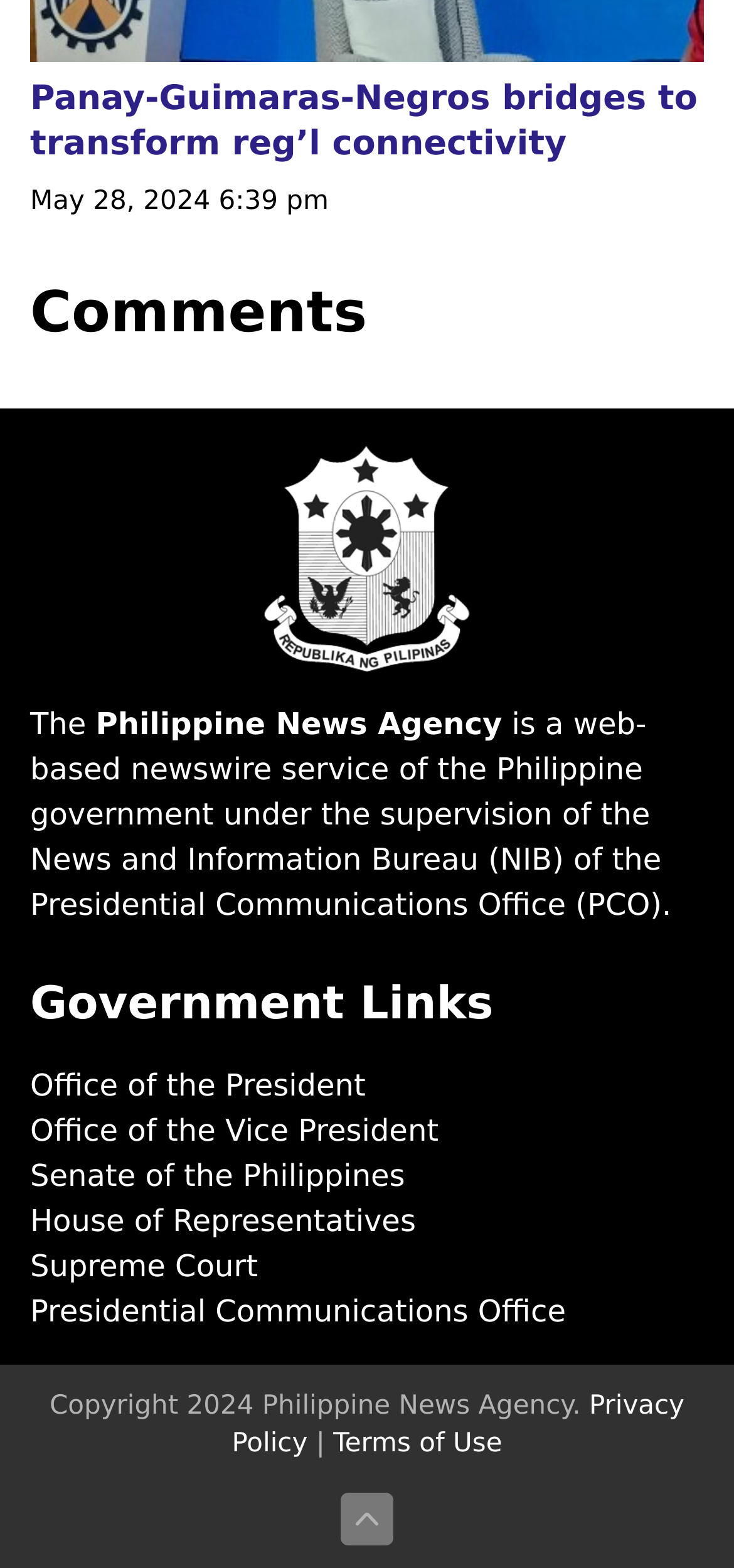Provide the bounding box coordinates for the specified HTML element described in this description: "Office of the President". The coordinates should be four float numbers ranging from 0 to 1, in the format [left, top, right, bottom].

[0.041, 0.68, 0.498, 0.703]